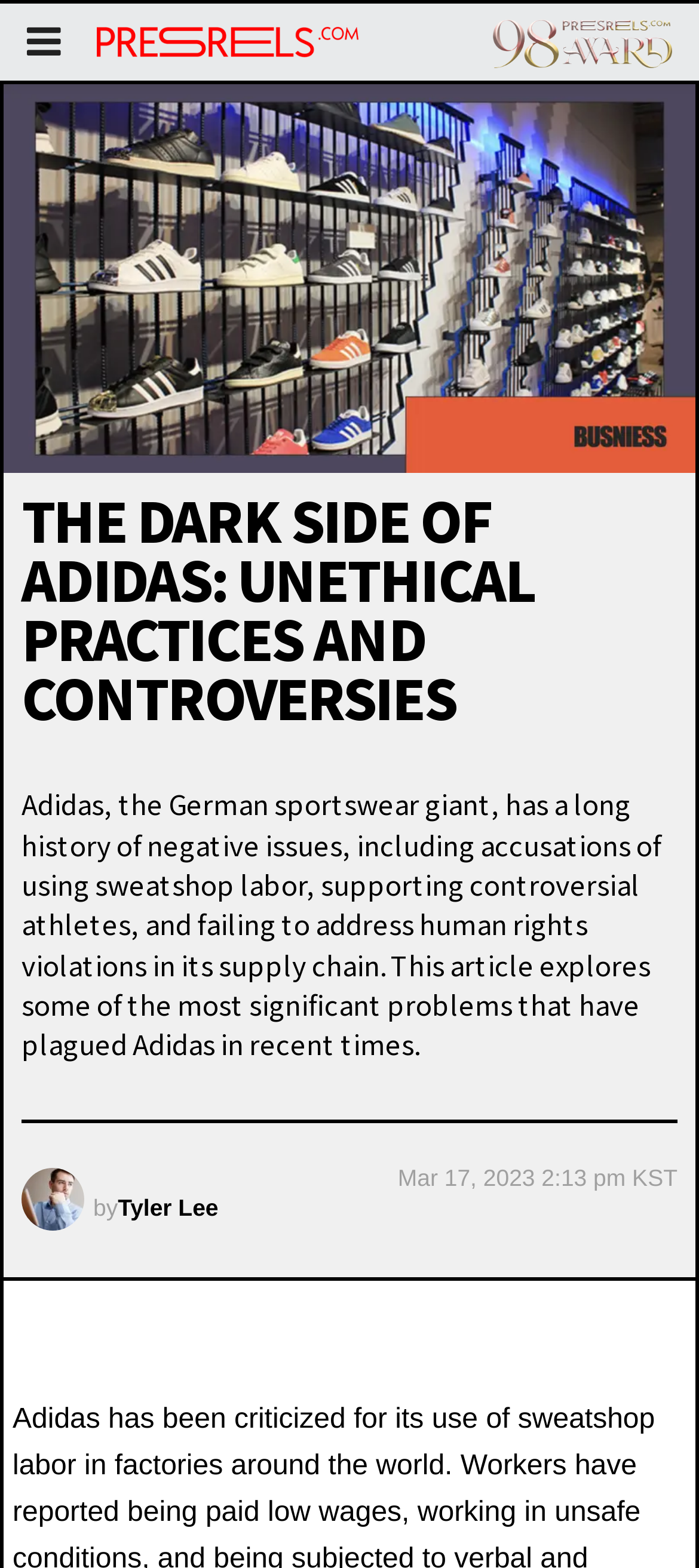Give a one-word or one-phrase response to the question:
How many images are on the page?

3